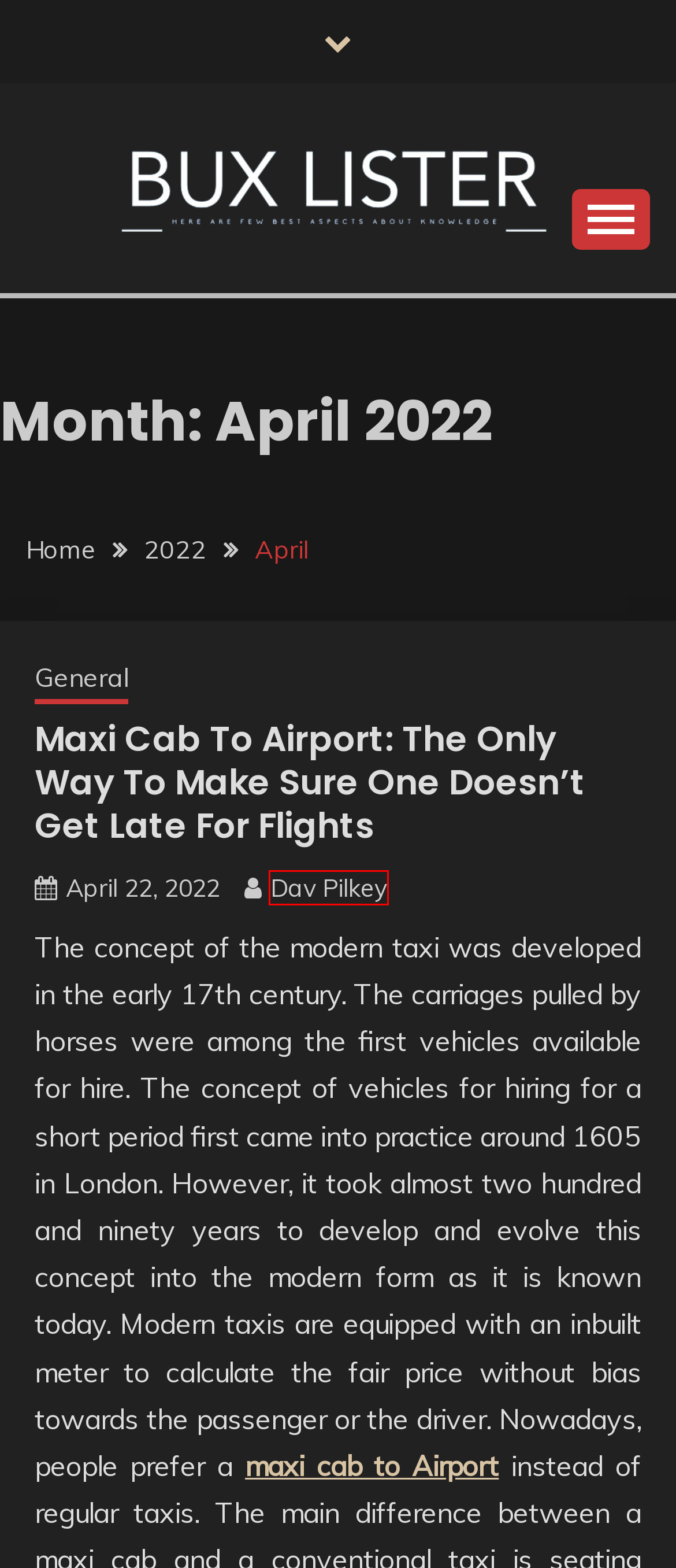Given a webpage screenshot with a red bounding box around a UI element, choose the webpage description that best matches the new webpage after clicking the element within the bounding box. Here are the candidates:
A. Maxi Cab Changi Airport Transfer & Shuttle Service Singapore
B. Surefire Steps to Hire a Good Security Company - Bux Lister
C. Dav Pilkey, Author at Bux Lister
D. Travel Archives - Bux Lister
E. Maxi Cab To Airport: The Only Way To Make Sure One Doesn’t Get Late For Flights - Bux Lister
F. 2022 - Bux Lister
G. General Archives - Bux Lister
H. Bux Lister - Here are few best aspects about knowledge

C